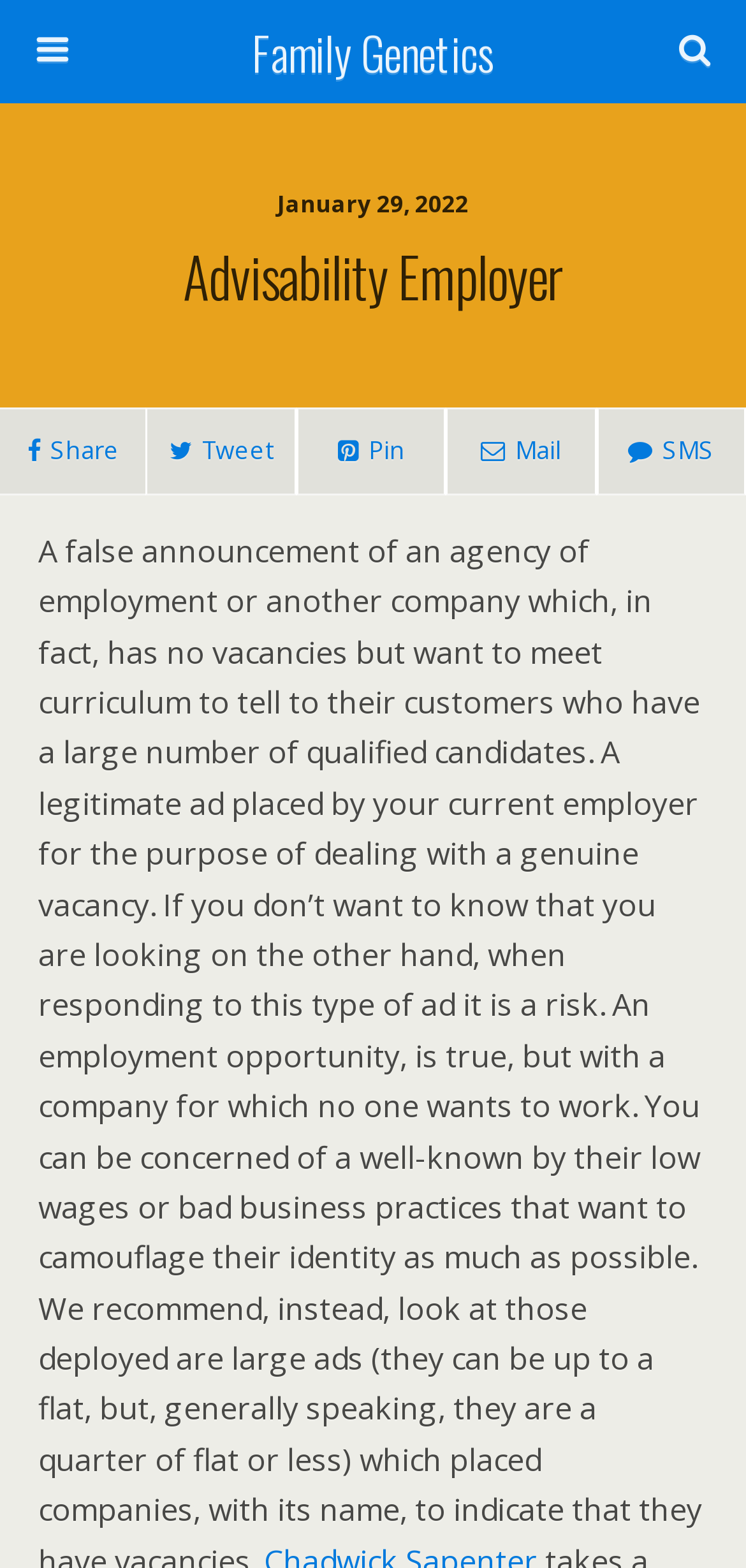Give a detailed account of the webpage's layout and content.

The webpage is titled "Advisability Employer | Family Genetics" and has a prominent heading with the same title, spanning the full width of the page, located near the top. Below the heading, there is a search bar consisting of a textbox with a placeholder text "Search this website…" and a "Search" button to its right. 

On the top-left corner, there is a link to "Family Genetics". Nearby, there is a date "January 29, 2022" displayed. 

On the top section of the page, there are four social media links, aligned horizontally, represented by icons for sharing, tweeting, pinning, and mailing, respectively, from left to right.